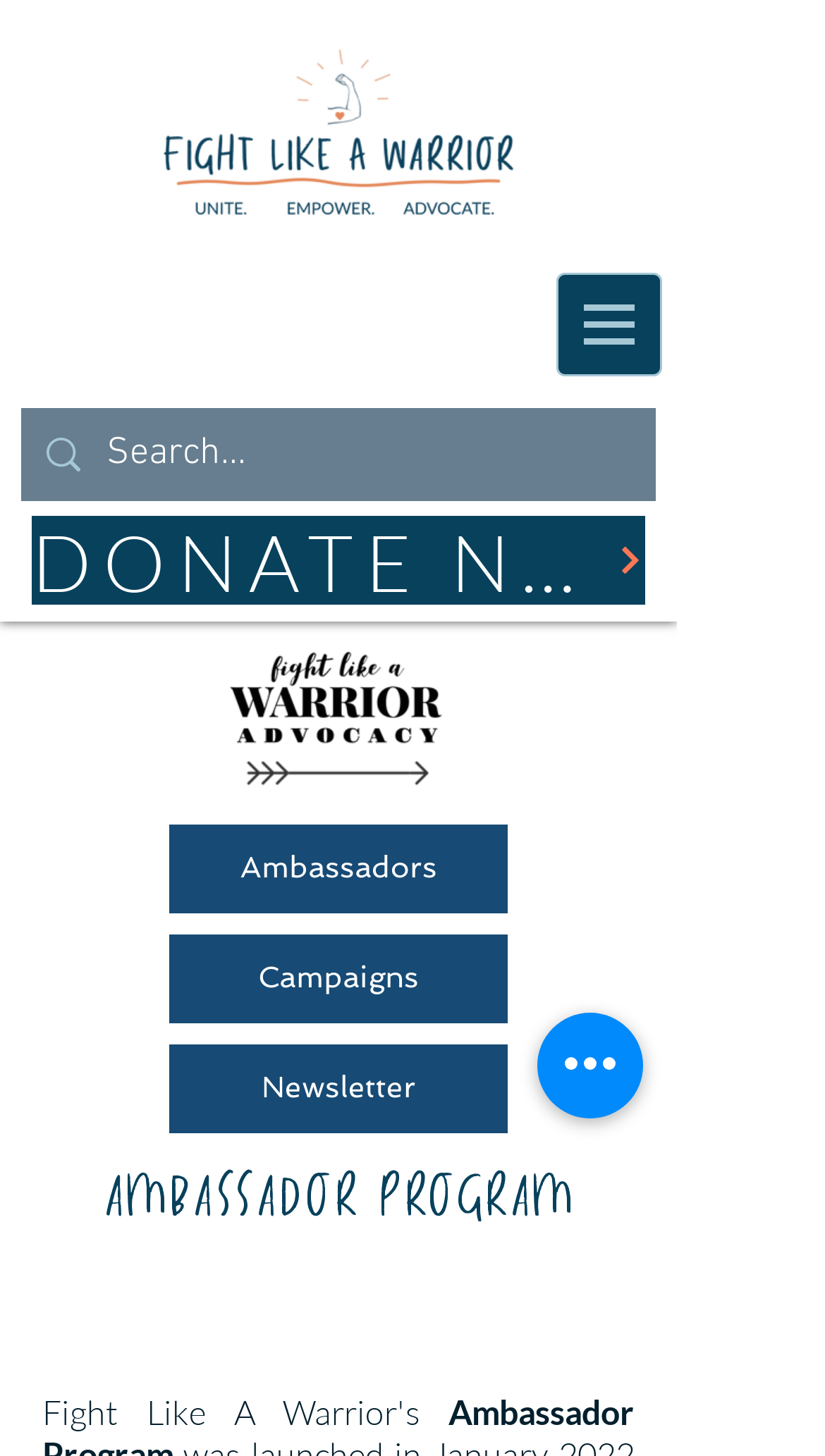What is the logo of Fight Like A Warrior?
Carefully analyze the image and provide a thorough answer to the question.

The logo of Fight Like A Warrior is a flexing arm with a heart on the bicep and a motto, which is evident from the image description of the link element with the text 'Fight Like A Warrior Logo featuring a flexing arm with a heart on the bicep and motto'.